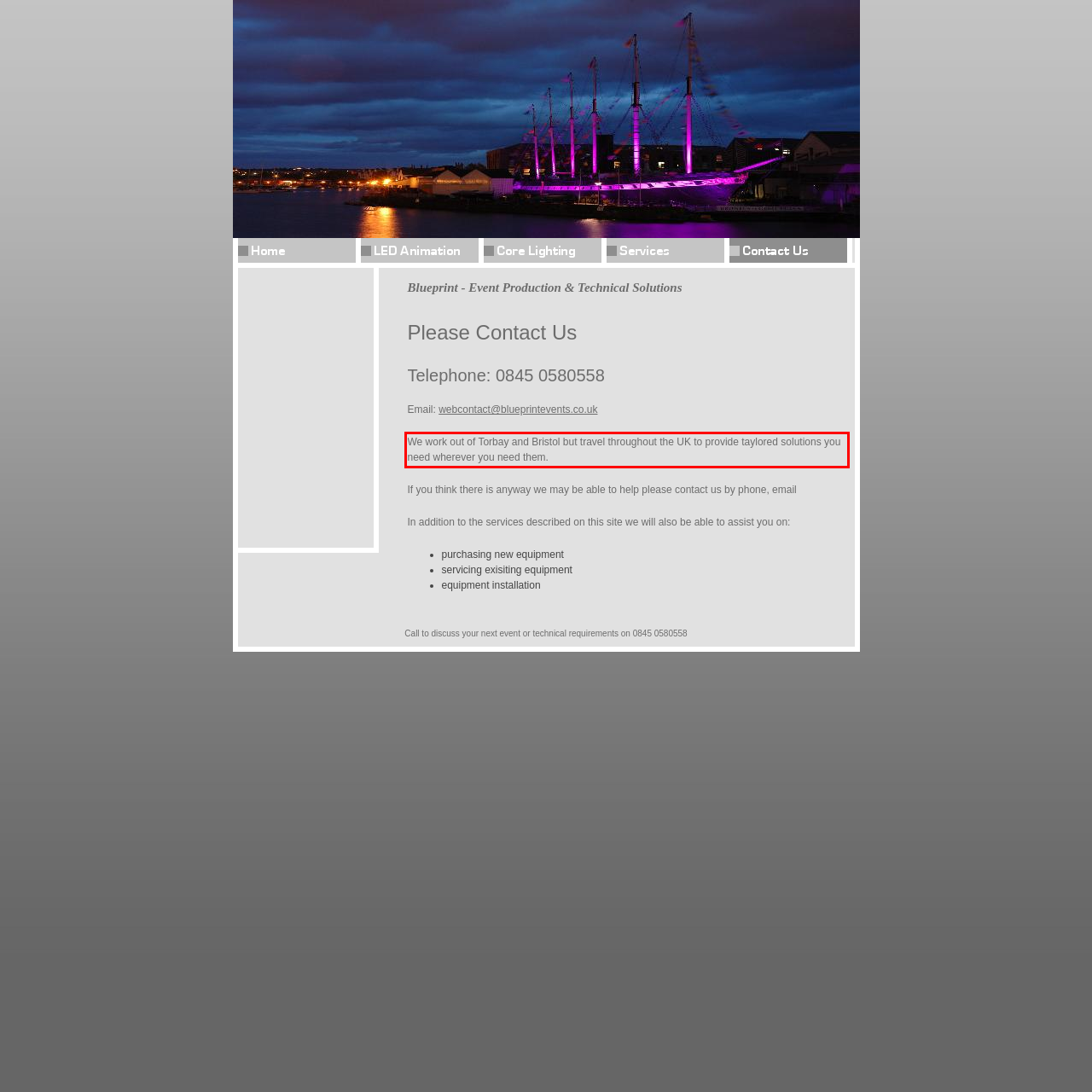Please recognize and transcribe the text located inside the red bounding box in the webpage image.

We work out of Torbay and Bristol but travel throughout the UK to provide taylored solutions you need wherever you need them.